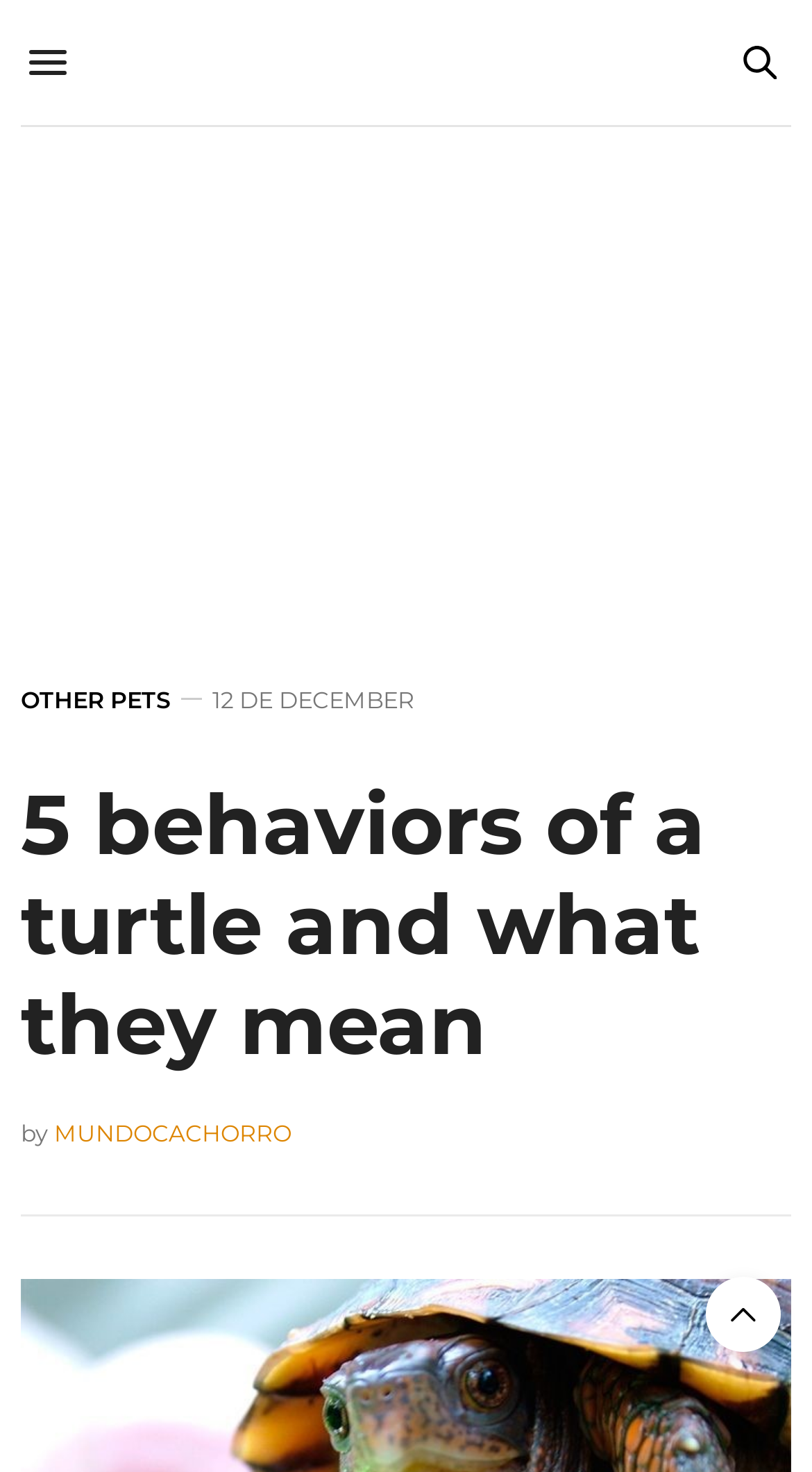What is the name of the website?
Using the image as a reference, give a one-word or short phrase answer.

Mundo Cachorro